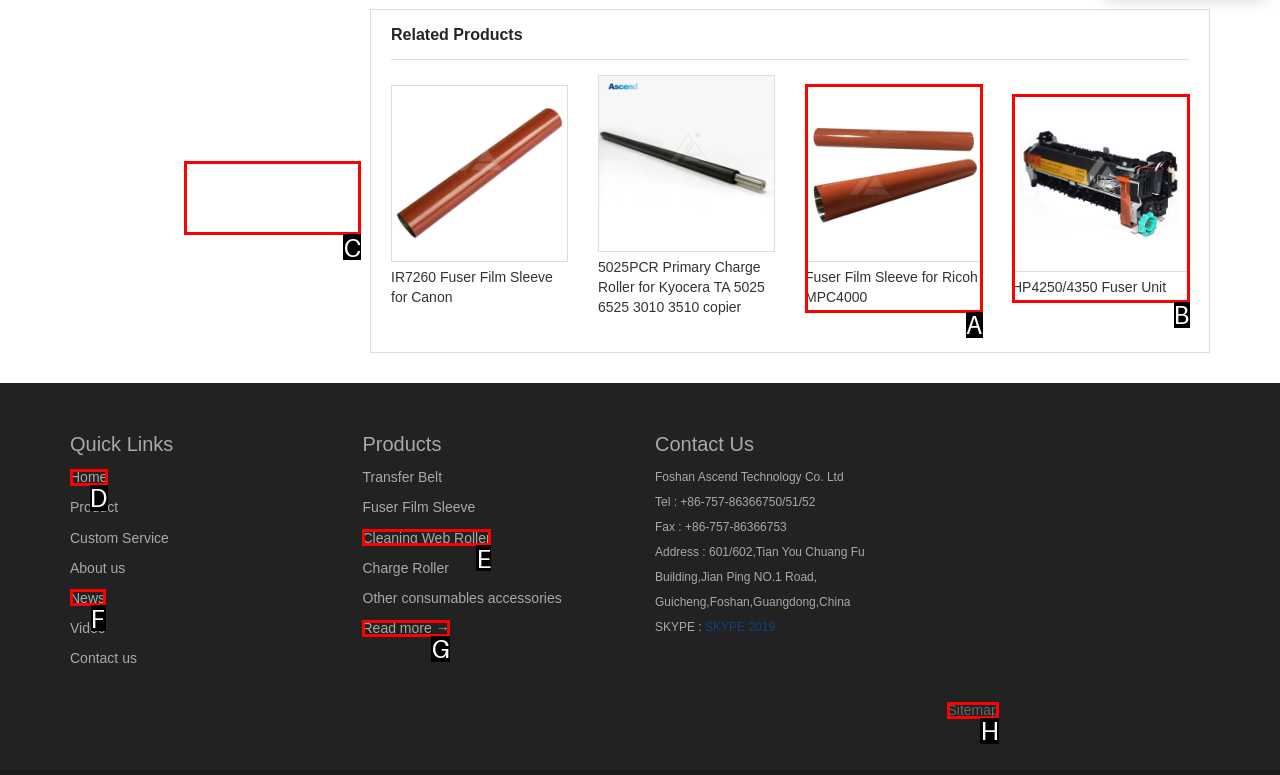Identify the letter of the UI element you need to select to accomplish the task: View HP M806 Fuser Film Sleeve product.
Respond with the option's letter from the given choices directly.

C